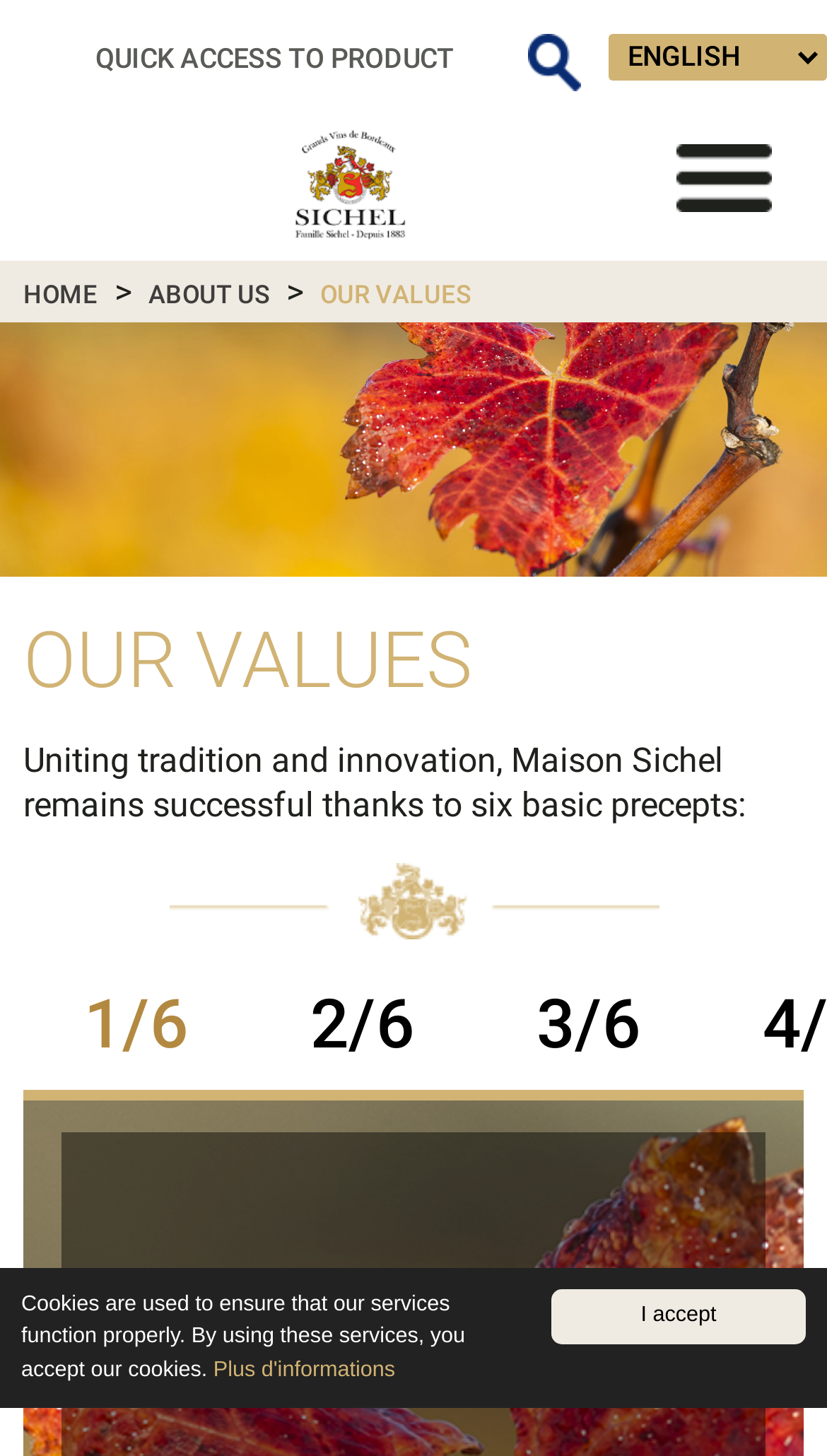Please mark the clickable region by giving the bounding box coordinates needed to complete this instruction: "Go to the home page".

[0.028, 0.193, 0.118, 0.213]